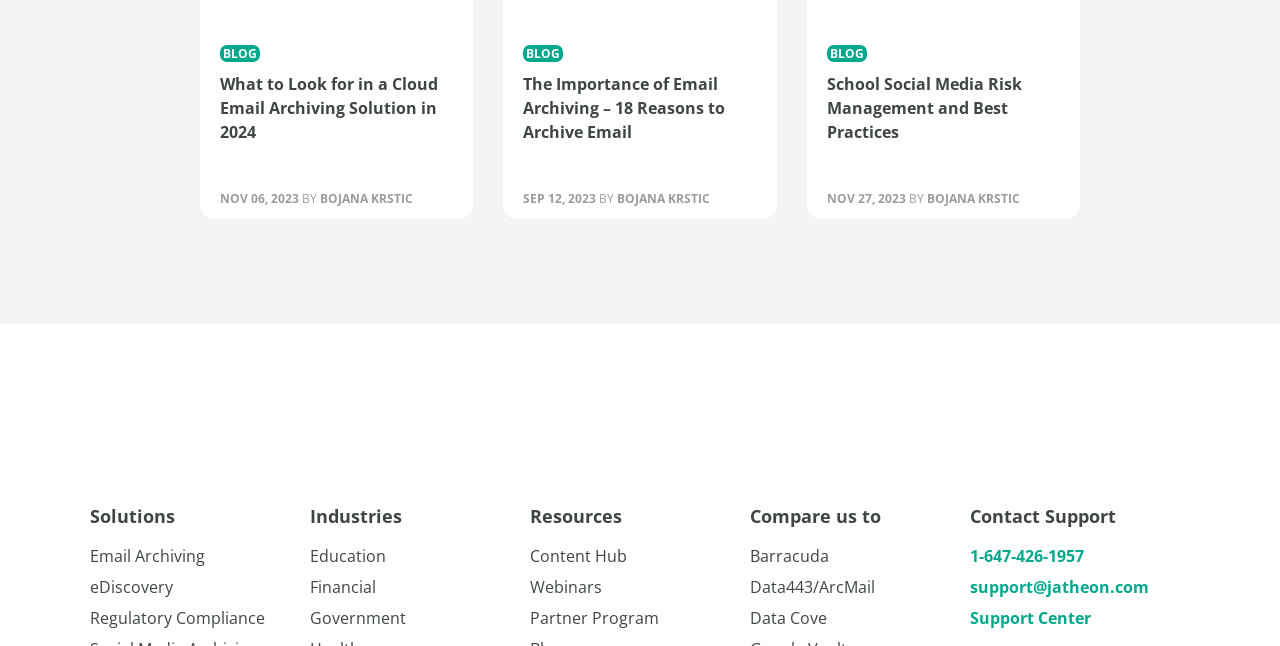Identify the coordinates of the bounding box for the element that must be clicked to accomplish the instruction: "View online courses".

None